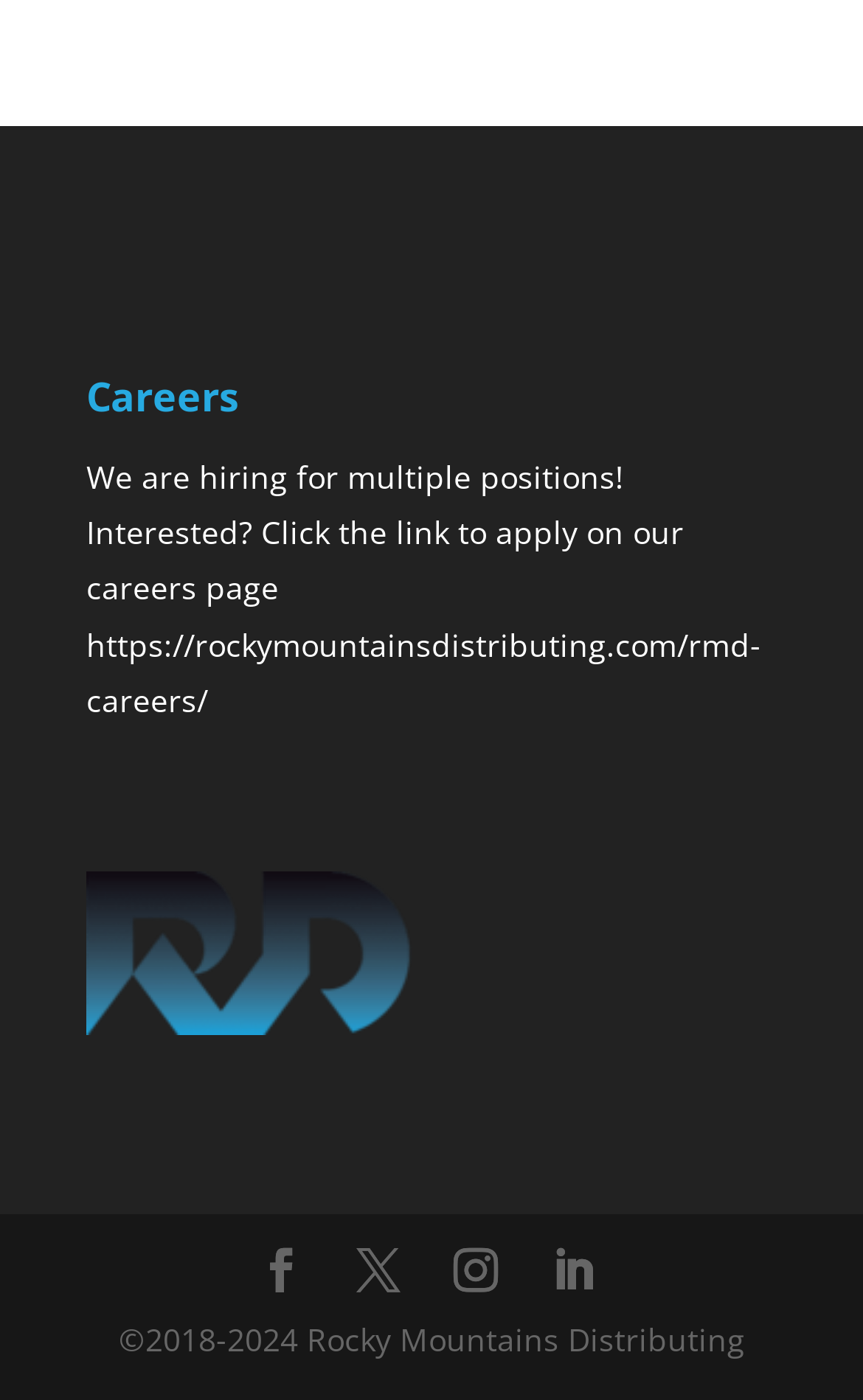Answer the question below in one word or phrase:
What is the company name?

Rocky Mountains Distributing